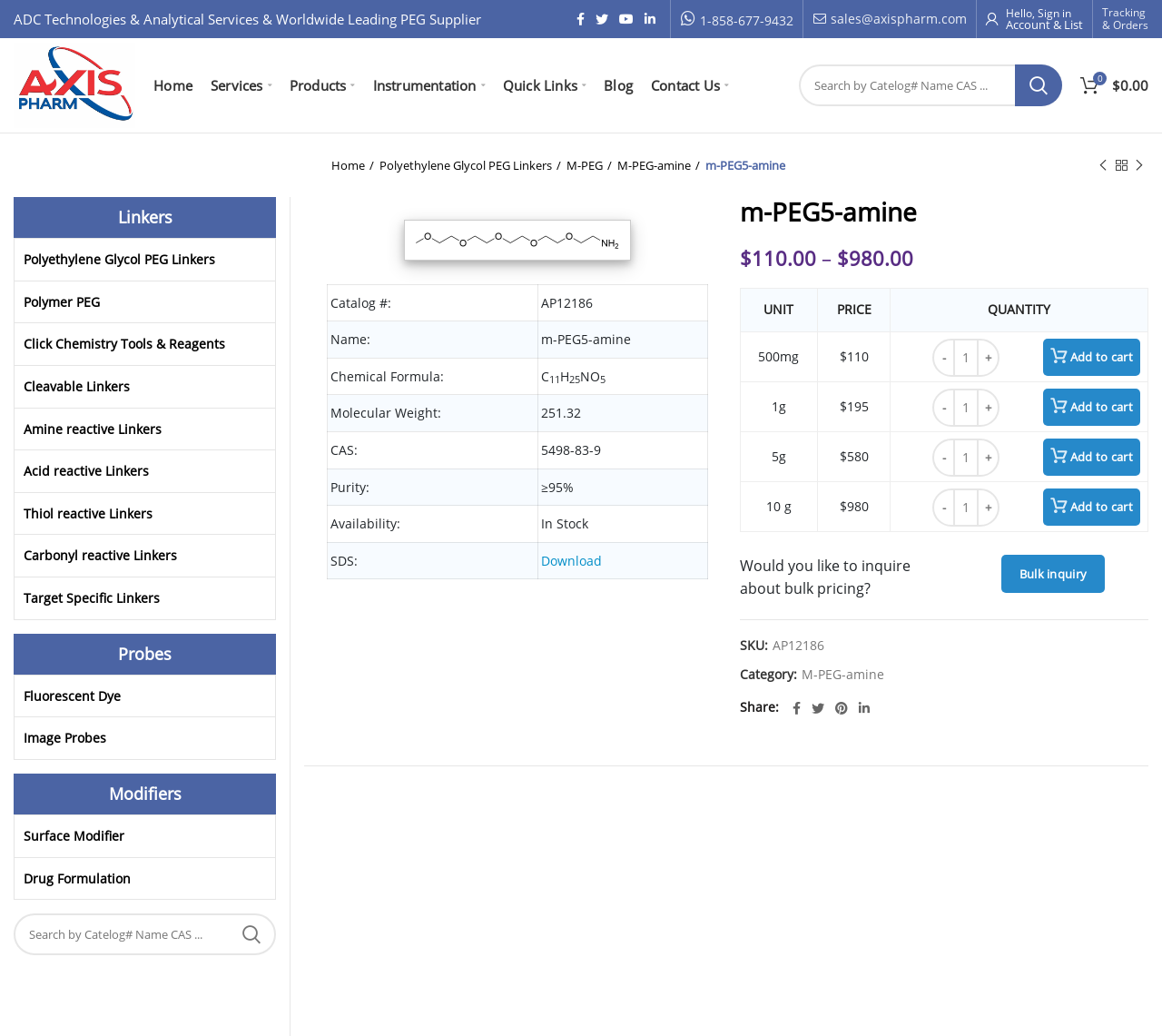Is the product in stock?
Answer the question with as much detail as you can, using the image as a reference.

The availability of the product can be found in the table with the product information, where it is listed as 'In Stock' in the row with the label 'Availability'.